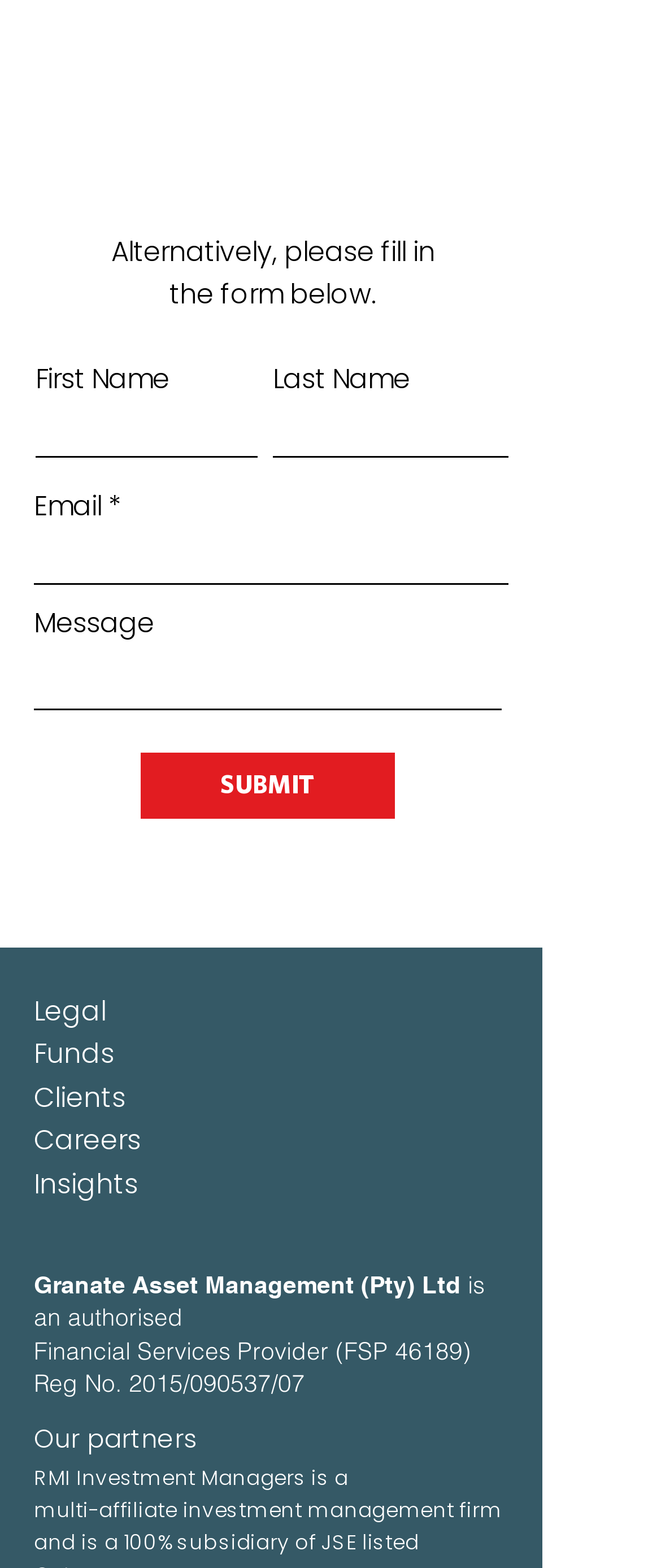Identify the bounding box coordinates of the region I need to click to complete this instruction: "Visit Legal page".

[0.051, 0.634, 0.161, 0.655]